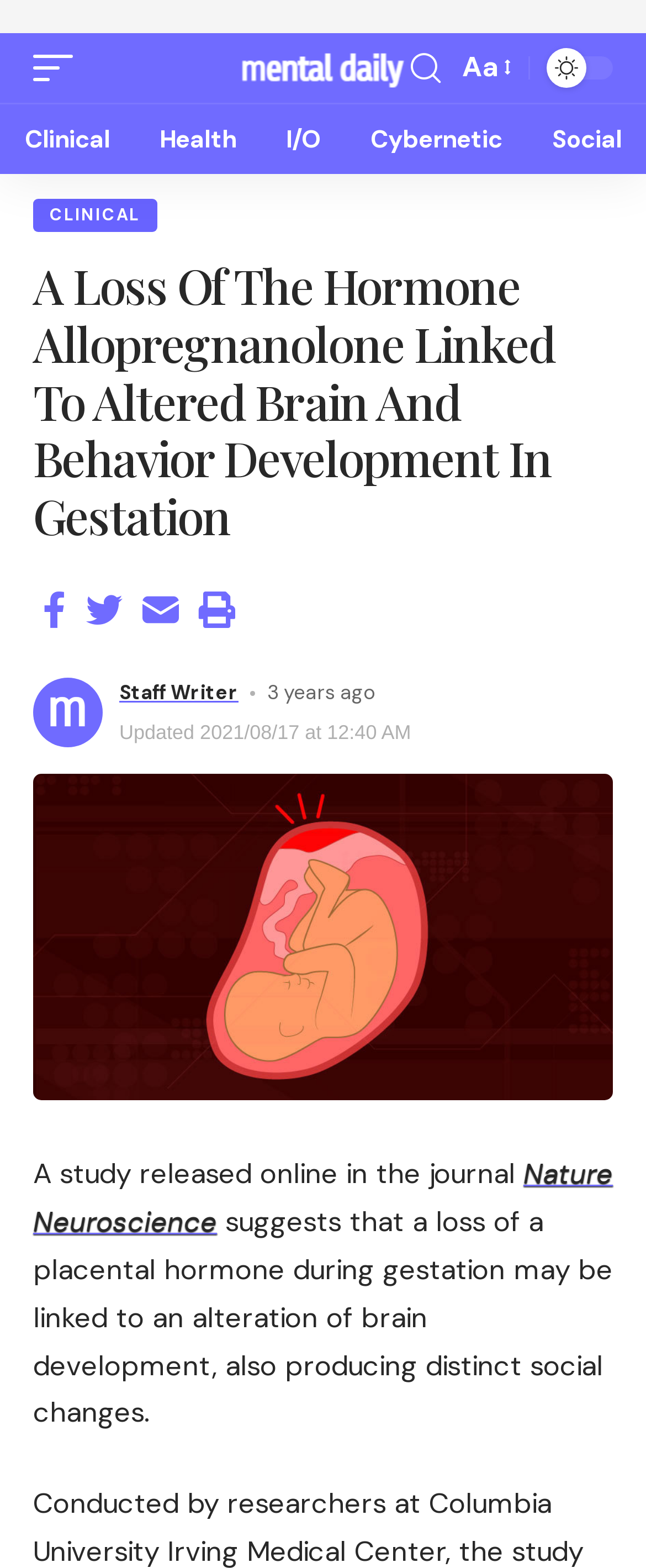Specify the bounding box coordinates for the region that must be clicked to perform the given instruction: "Click on the Mental Daily link".

[0.372, 0.371, 0.628, 0.402]